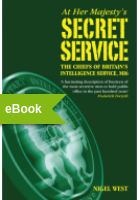Please use the details from the image to answer the following question comprehensively:
What themes does the ebook cover evoke?

The themes evoked by the ebook cover can be determined by analyzing the caption, which states that the cover 'evokes themes of espionage and history'. This suggests that the design of the cover is intended to appeal to readers who are interested in these subjects, particularly in the context of Britain's intelligence history.